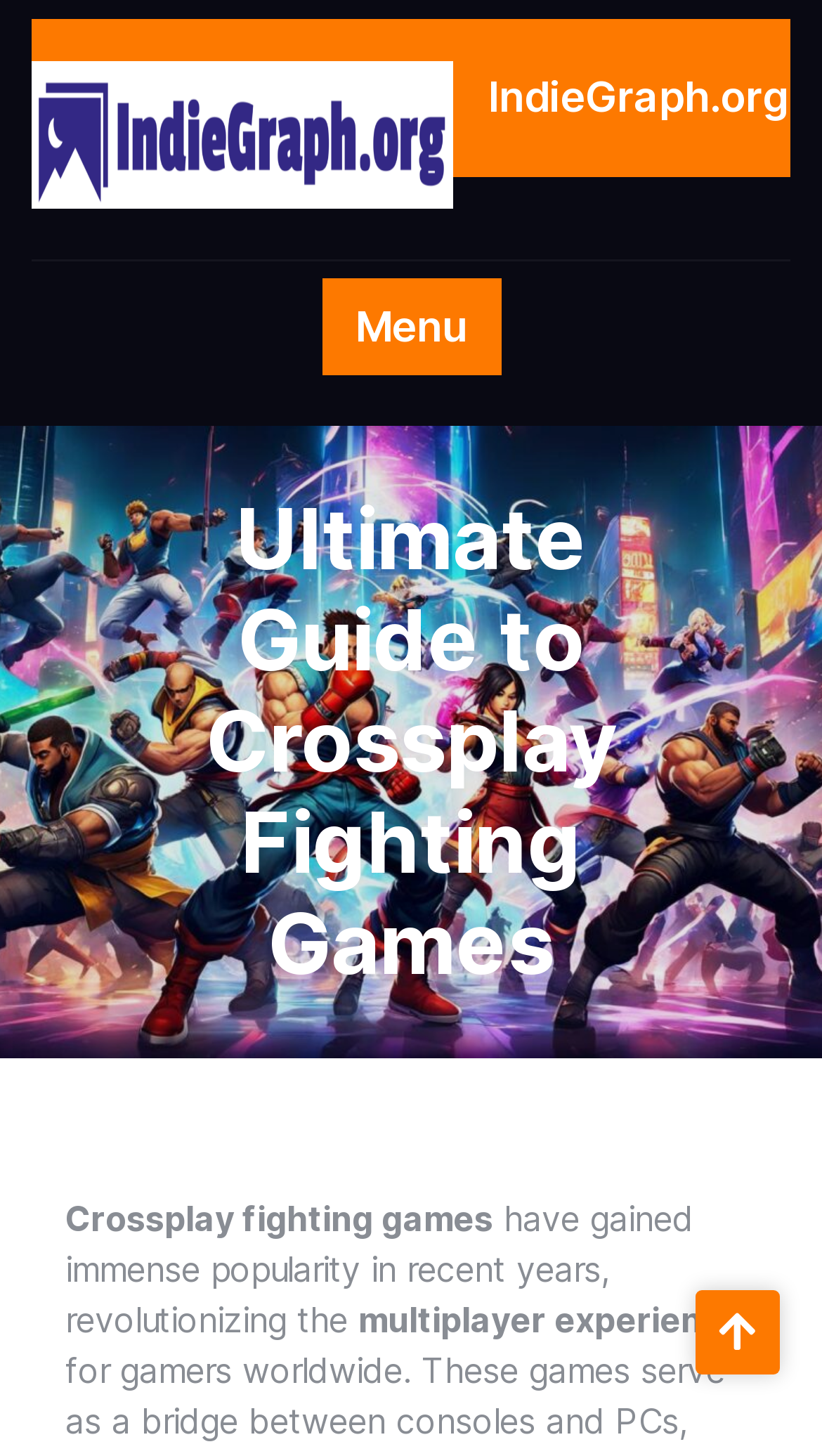What is the current state of the button?
Based on the image, answer the question with as much detail as possible.

The button element has an attribute 'expanded' set to 'False', indicating that the button is not currently expanded.